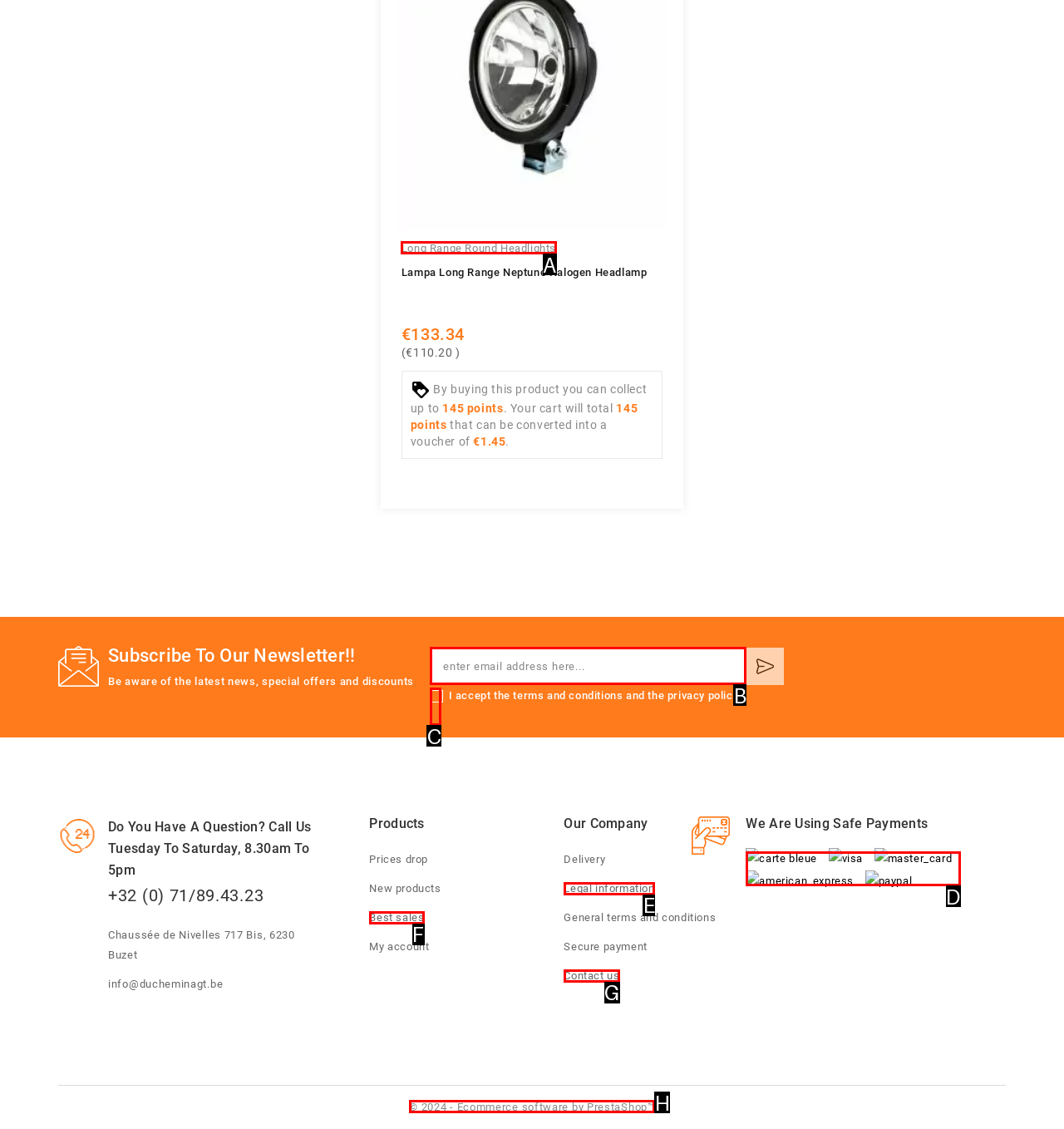From the description: long range round headlights, identify the option that best matches and reply with the letter of that option directly.

A